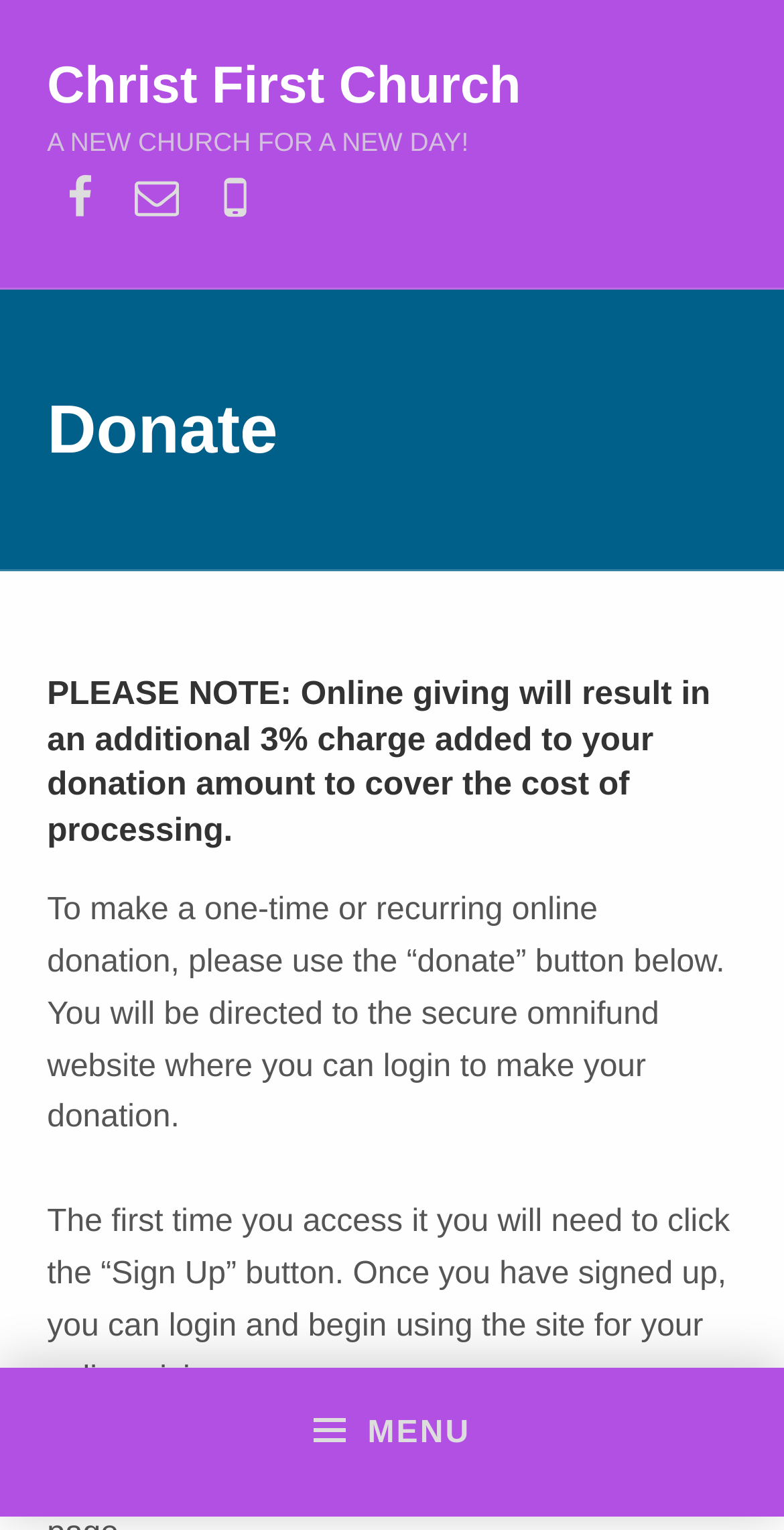Provide an in-depth caption for the contents of the webpage.

The webpage is a donation page for Christ First Church. At the top, there is a link to the church's main page, followed by a bold heading that reads "A NEW CHURCH FOR A NEW DAY!". Below this heading, there is a menu button on the left side, which is not expanded by default. 

On the top-right corner, there is a social menu with links to the church's Facebook page, email, and phone number. 

The main content of the page is focused on the donation process. The heading "Donate" is prominently displayed, followed by an important note about an additional 3% charge for online giving. 

Below this note, there is a paragraph of text explaining how to make a one-time or recurring online donation using the "donate" button, which will direct users to the secure omnifund website. Another paragraph of text provides further instructions for first-time users, explaining that they need to sign up before logging in to make a donation.